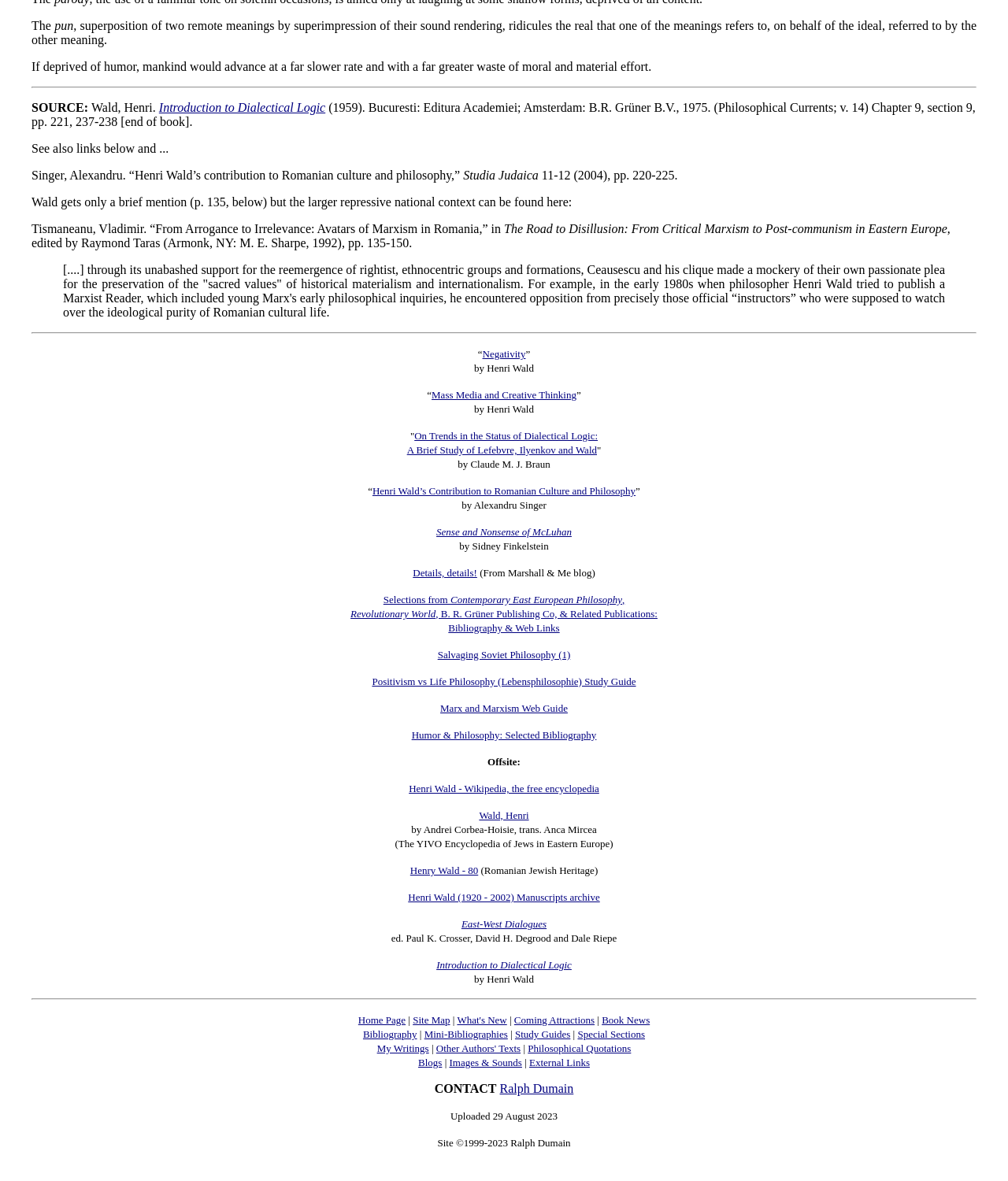What is the topic of the webpage?
Using the image as a reference, answer the question with a short word or phrase.

Philosophy